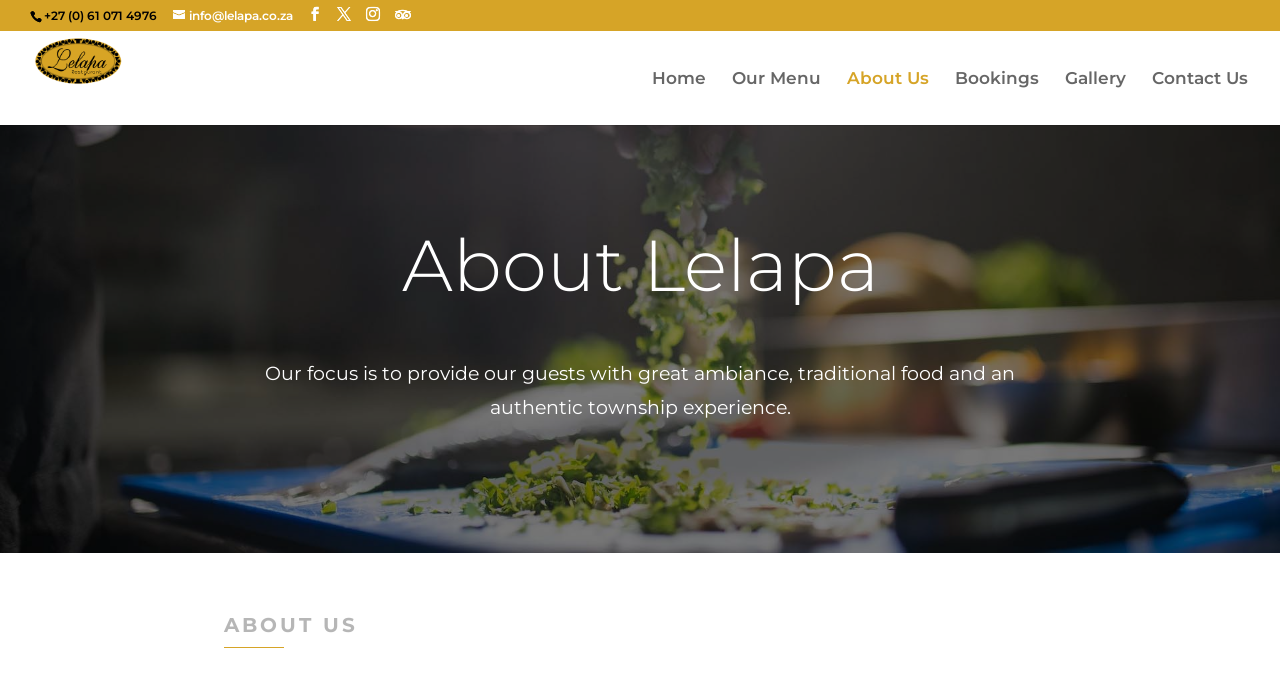Please find the bounding box coordinates for the clickable element needed to perform this instruction: "contact us".

[0.9, 0.104, 0.975, 0.183]